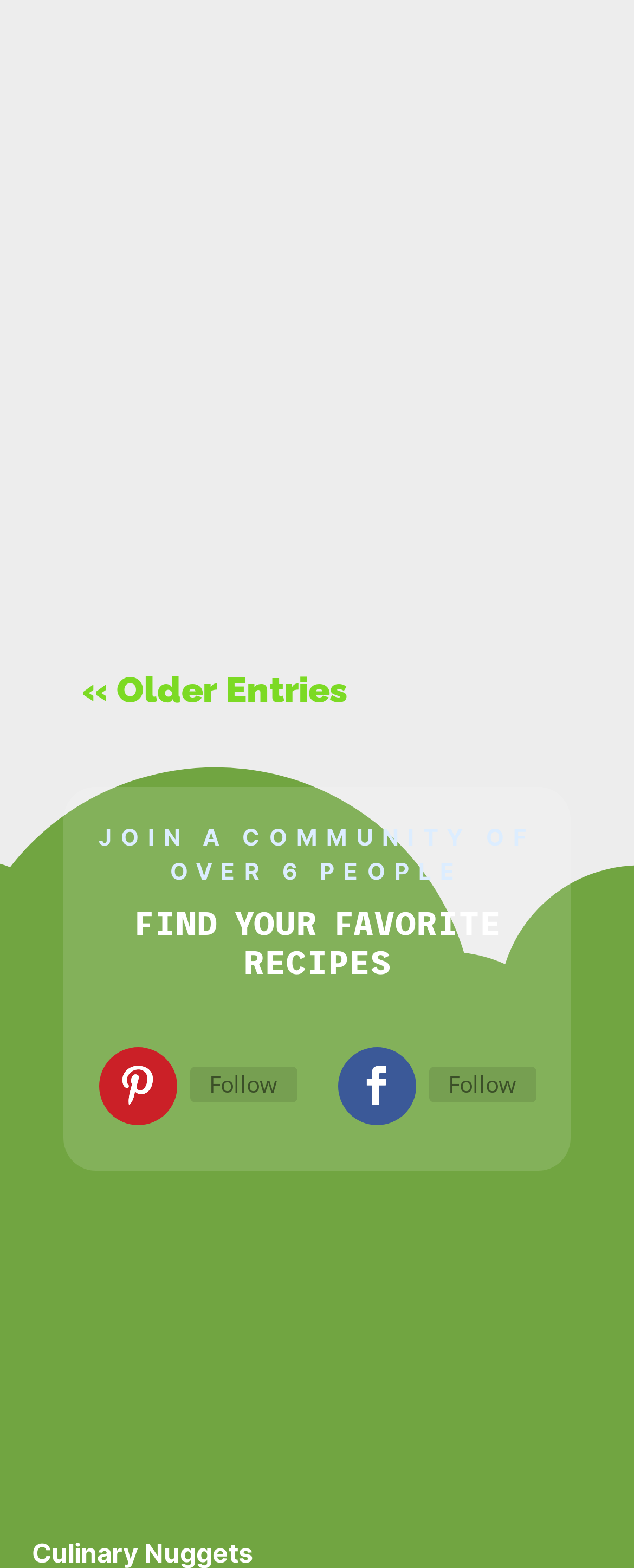What is the purpose of the 'Follow' links?
Look at the image and respond with a one-word or short-phrase answer.

to follow